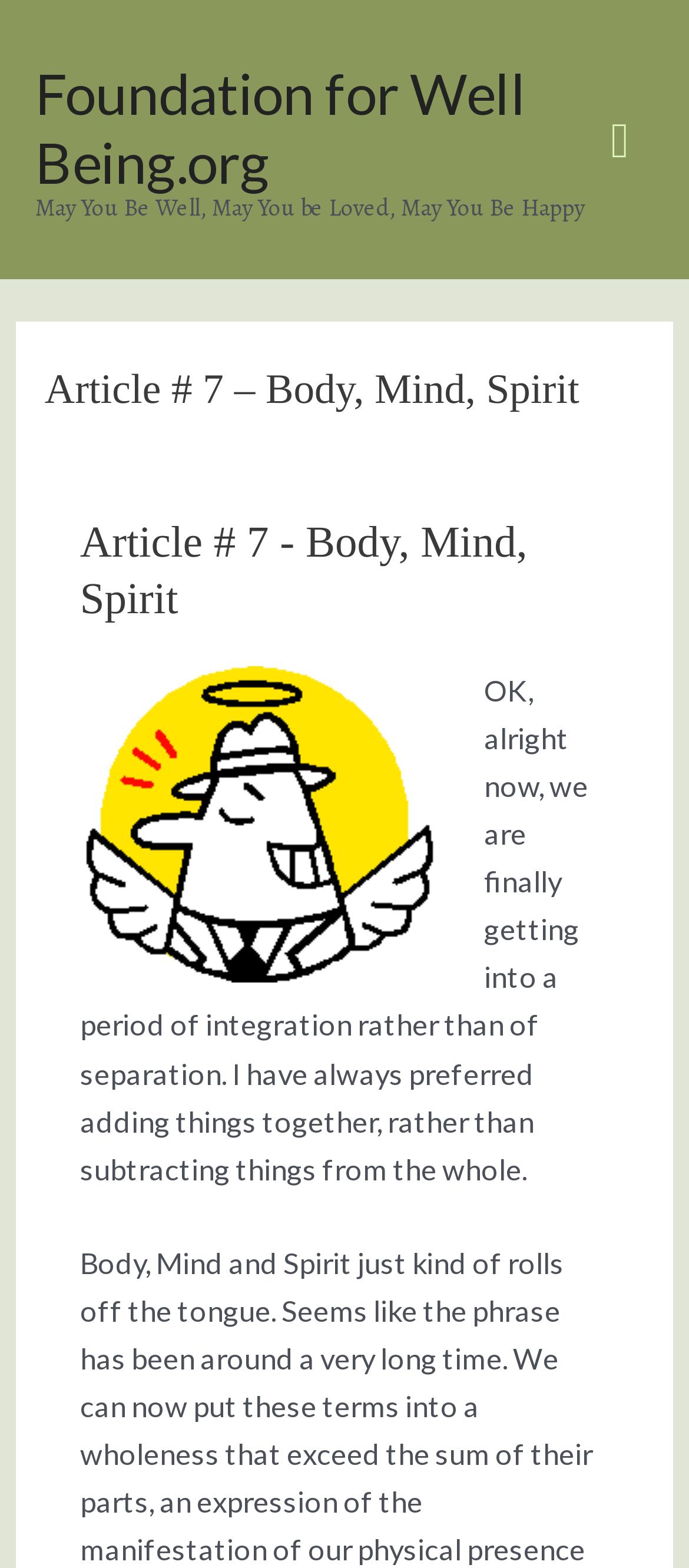What is the theme of the article?
Answer the question in a detailed and comprehensive manner.

I determined the theme of the article by analyzing the heading elements which contain the text 'Article # 7 – Body, Mind, Spirit' and 'Article # 7 - Body, Mind, Spirit', indicating that the article is about the integration of body, mind, and spirit.